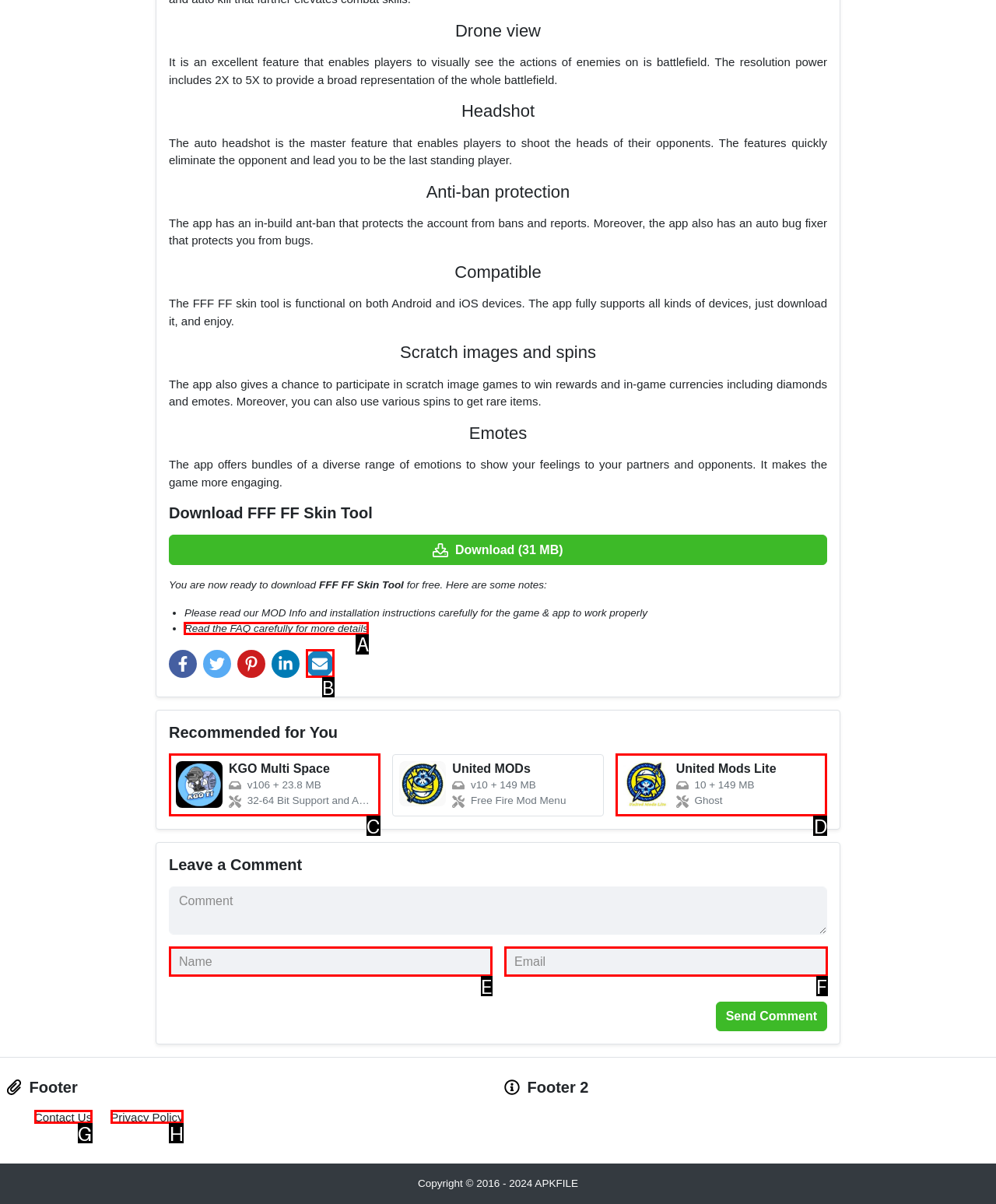Identify the correct UI element to click for the following task: Search for something Choose the option's letter based on the given choices.

None